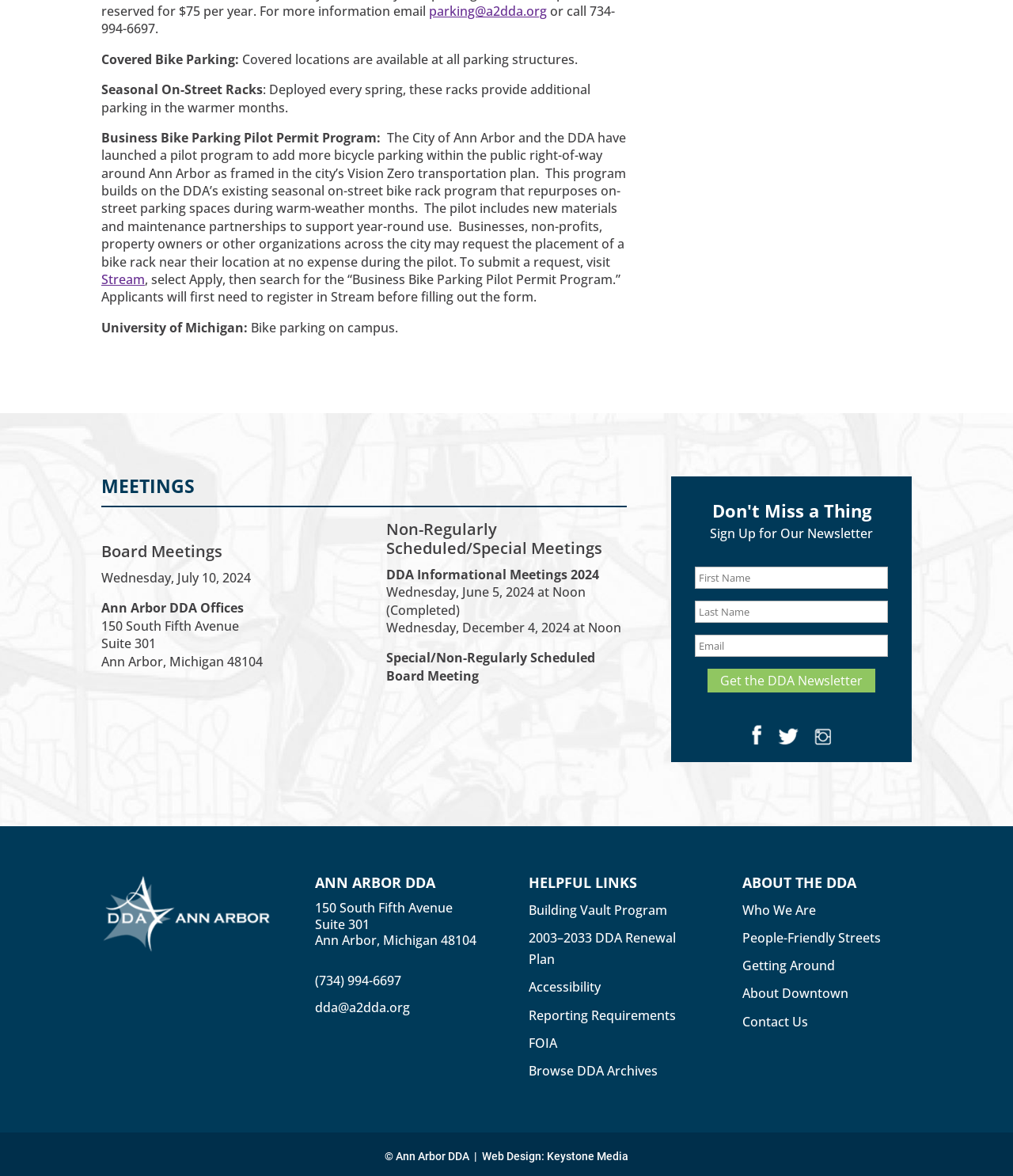Could you specify the bounding box coordinates for the clickable section to complete the following instruction: "Contact the DDA"?

[0.311, 0.849, 0.405, 0.864]